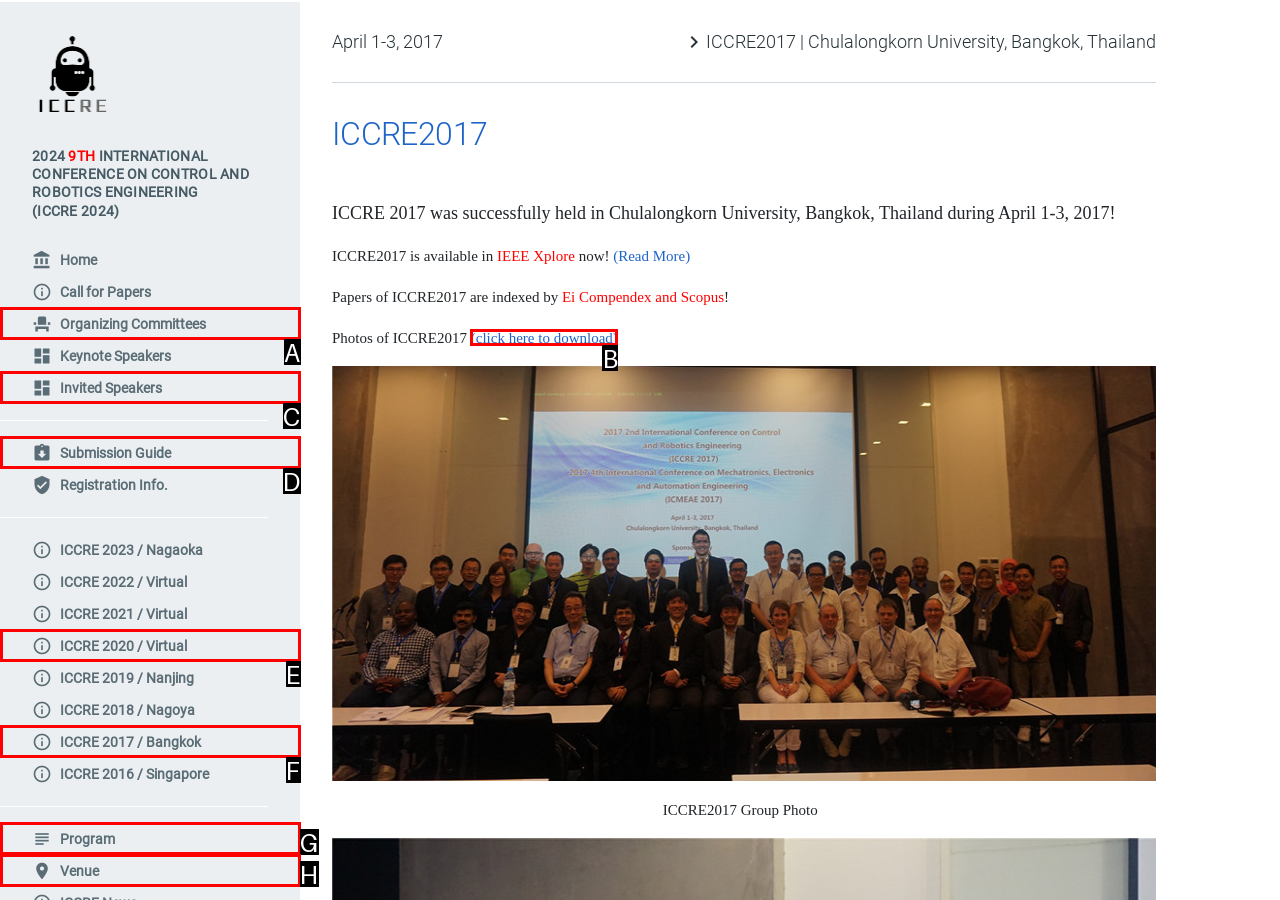Tell me which one HTML element best matches the description: Program Answer with the option's letter from the given choices directly.

G